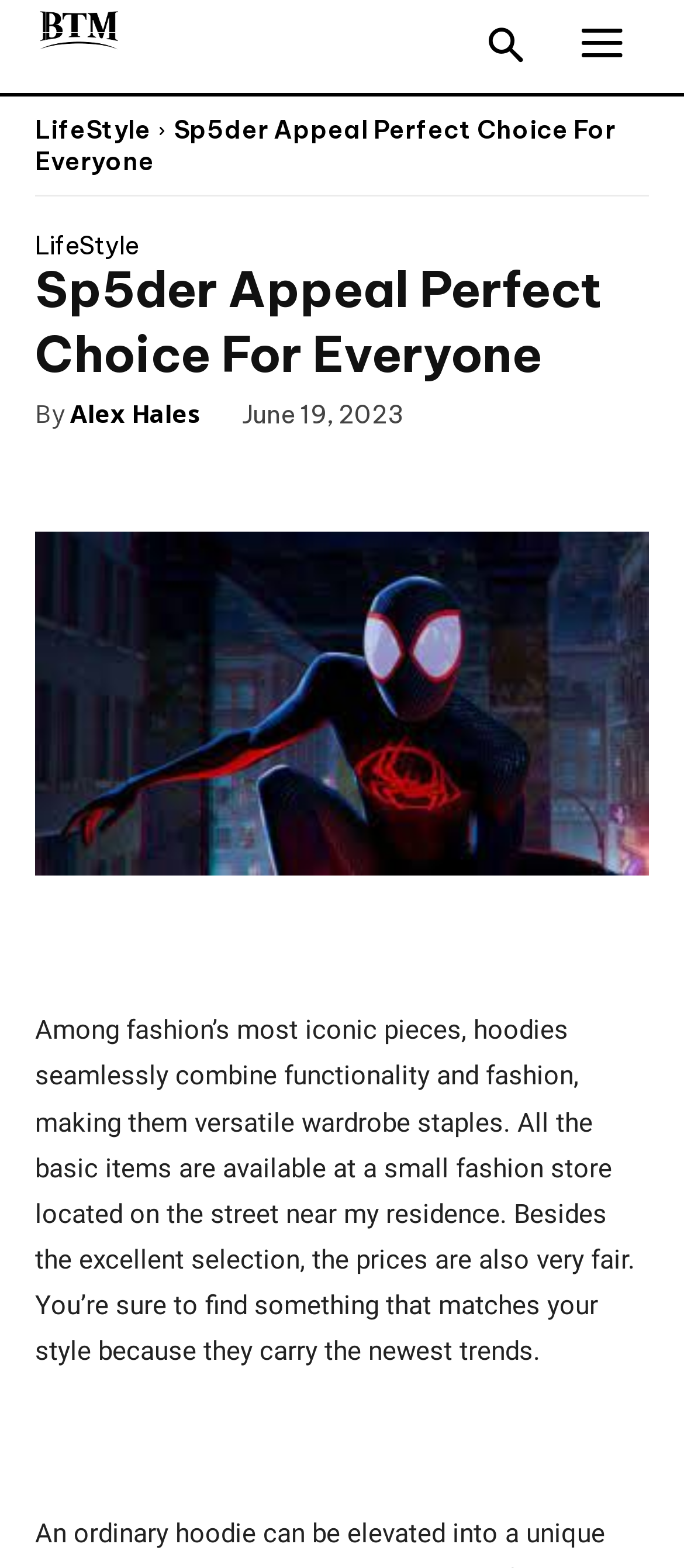Find the bounding box coordinates of the clickable area that will achieve the following instruction: "Click the logo".

[0.051, 0.006, 0.179, 0.032]